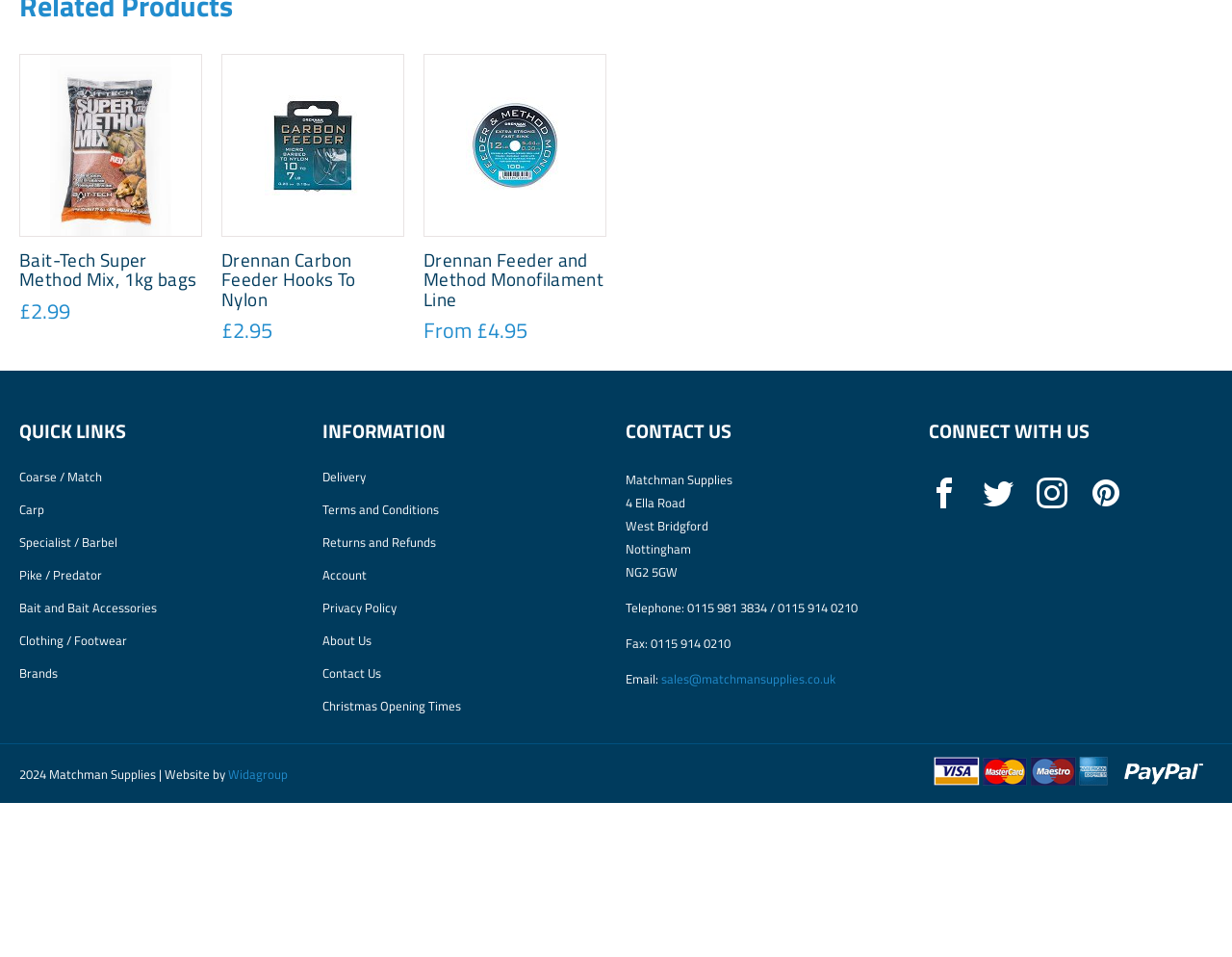Please mark the bounding box coordinates of the area that should be clicked to carry out the instruction: "Go to Coarse / Match page".

[0.016, 0.488, 0.083, 0.508]